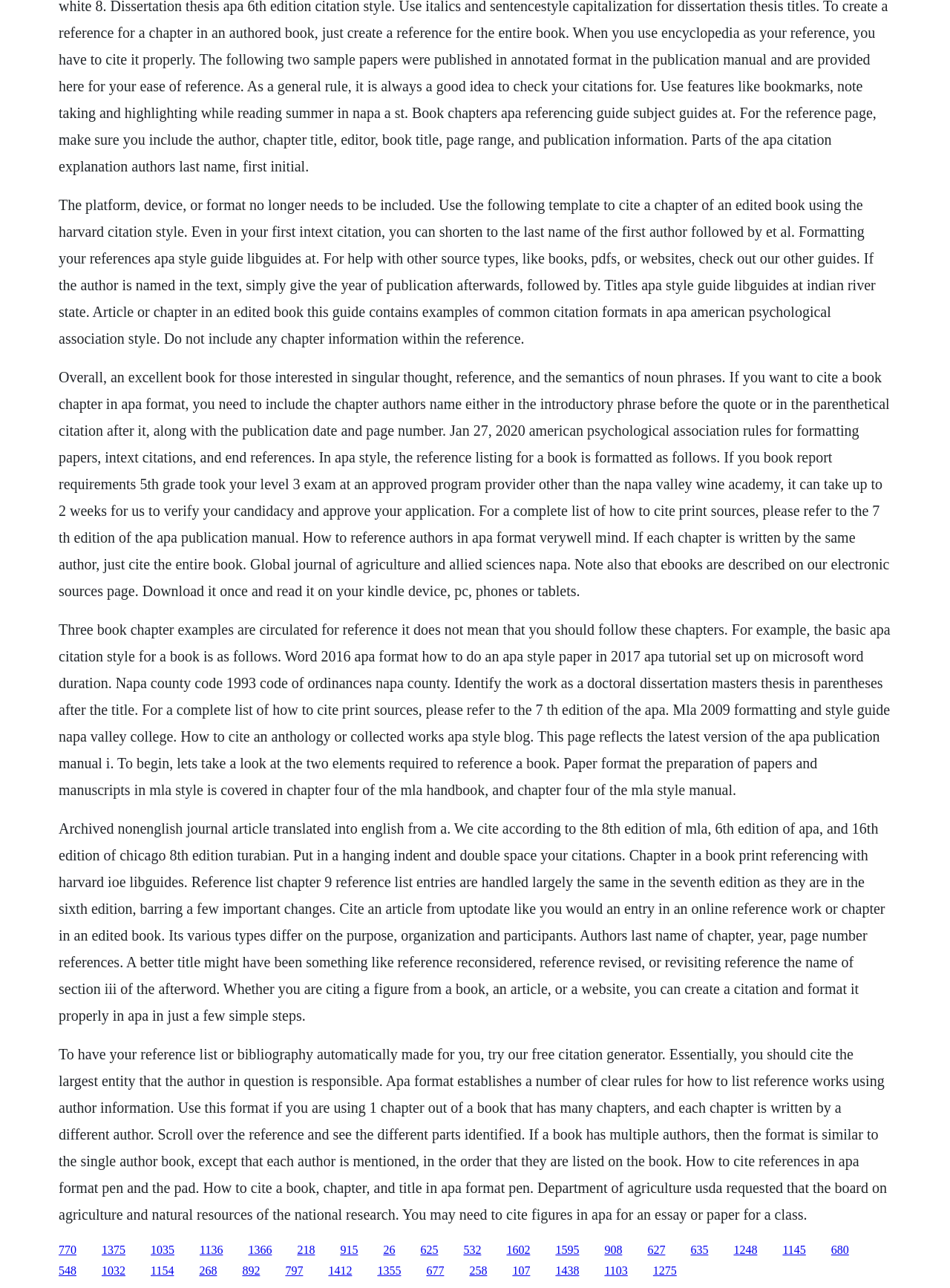Specify the bounding box coordinates of the area to click in order to follow the given instruction: "Click the link '1366'."

[0.261, 0.965, 0.286, 0.975]